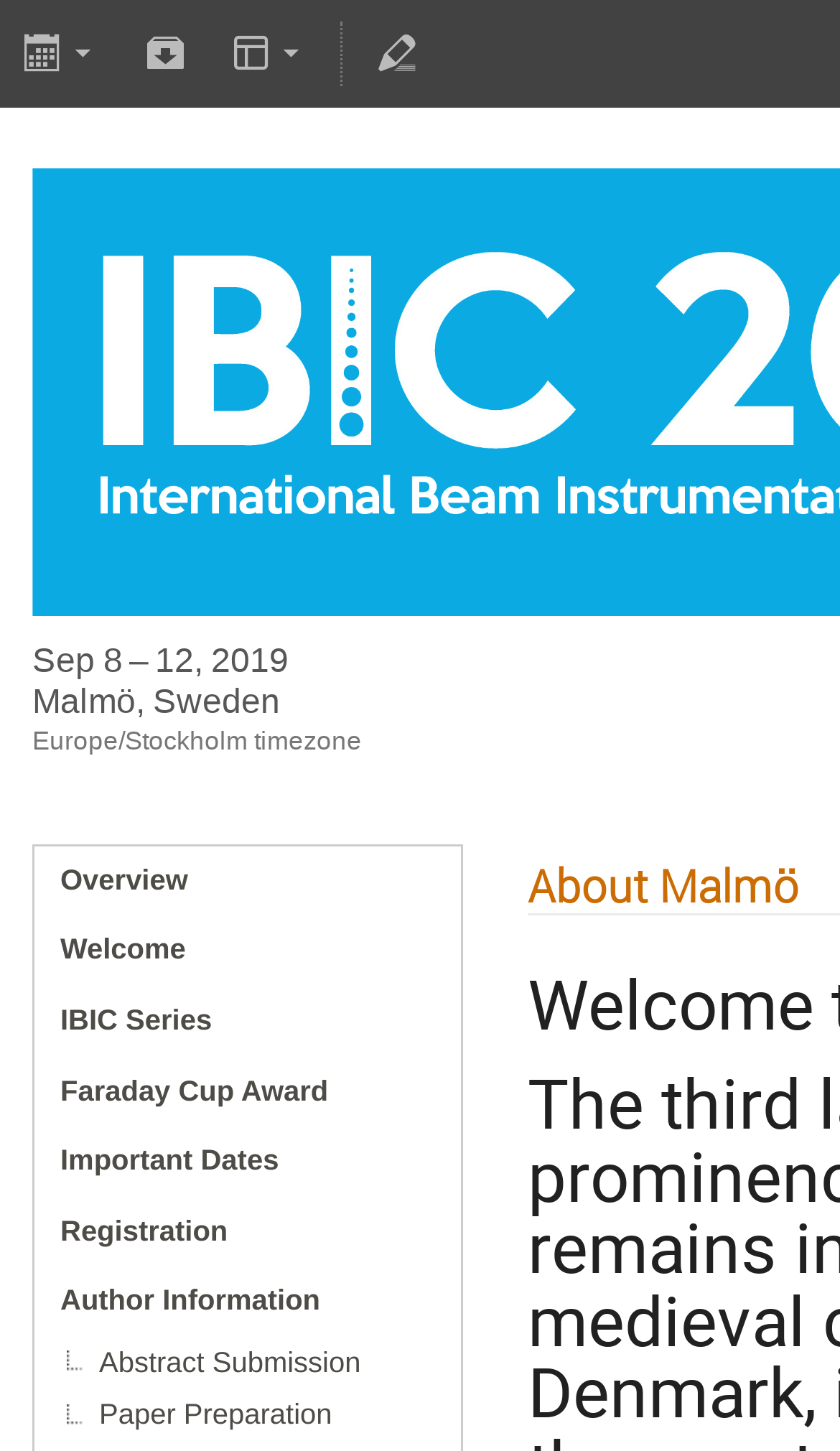What is the topic of the section that starts with 'About Malmö'?
Carefully analyze the image and provide a detailed answer to the question.

I found the topic of the section by looking at the heading element that says 'About Malmö' which is located at the bottom of the page.